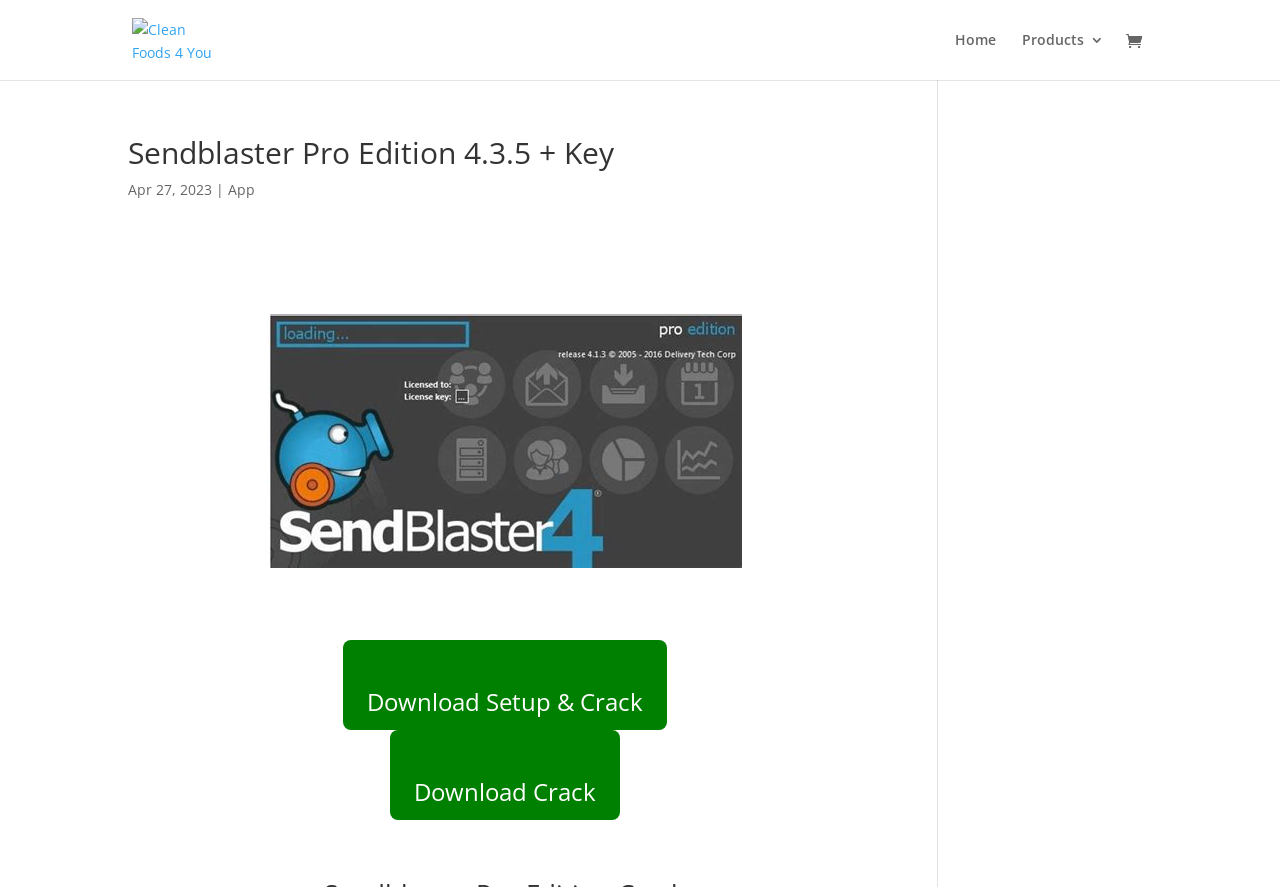Carefully examine the image and provide an in-depth answer to the question: What is the name of the software with a crack available for download?

I found the name of the software by looking at the link element with the bounding box coordinates [0.209, 0.616, 0.58, 0.638] which says 'Sendblaster Pro Edition 4.3.5 With Crack'. This suggests that the software is Sendblaster Pro Edition 4.3.5 and it has a crack available for download.